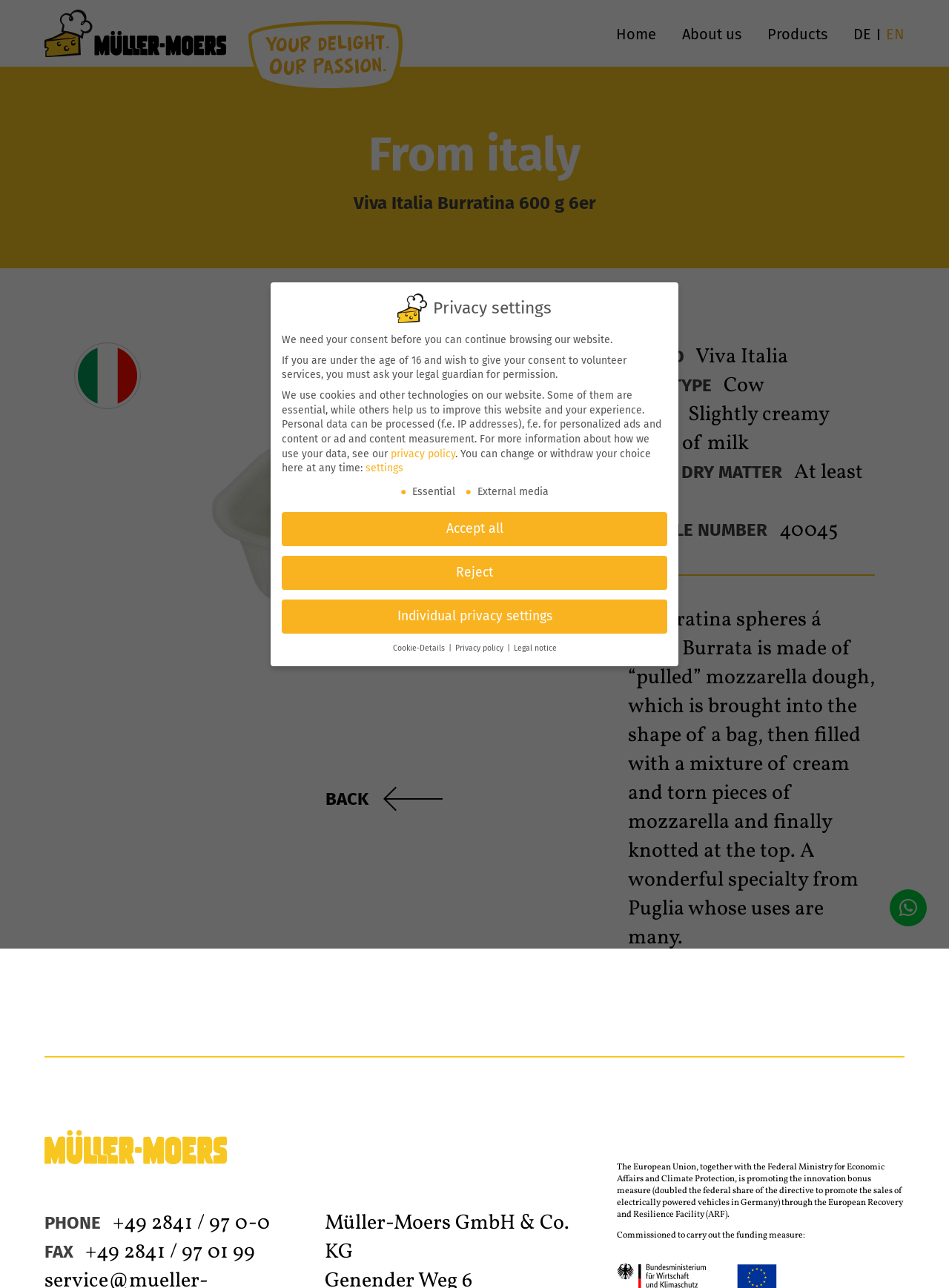Identify the bounding box coordinates of the region I need to click to complete this instruction: "Go to Privacy settings".

[0.938, 0.69, 0.977, 0.719]